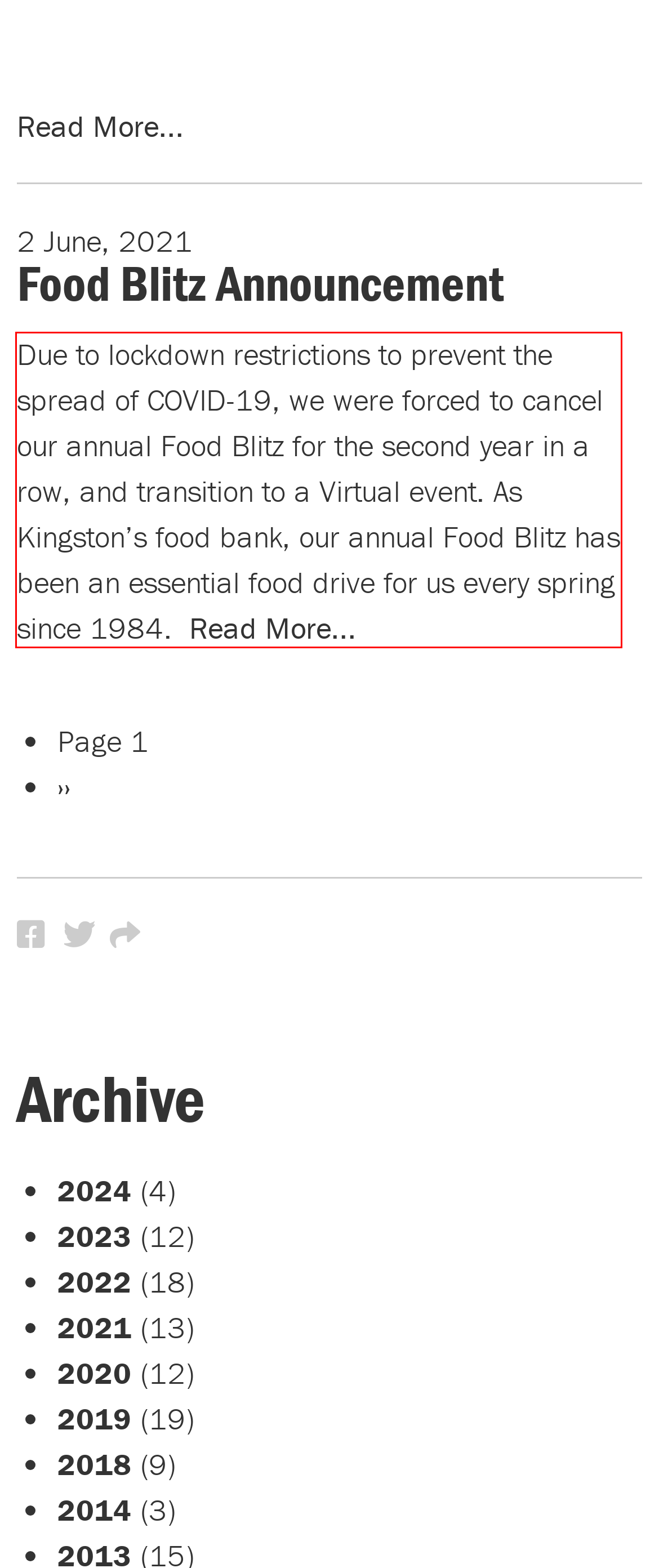Given a webpage screenshot, identify the text inside the red bounding box using OCR and extract it.

Due to lockdown restrictions to prevent the spread of COVID-19, we were forced to cancel our annual Food Blitz for the second year in a row, and transition to a Virtual event. As Kingston’s food bank, our annual Food Blitz has been an essential food drive for us every spring since 1984.